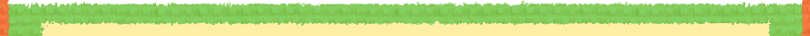Describe all the important aspects and features visible in the image.

The image features a vibrant and whimsical design, characterized by a lush green border along the top edge, suggesting freshness and a natural theme, which aligns with the brand's focus on organic and gluten-free products. The background comprises a soft cream color, creating a warm and inviting atmosphere. This visually appealing layout enhances the overall aesthetic of the webpage dedicated to "Matt's Munchies," a brand that emphasizes wholesome, healthy snacking options. The artistic elements effectively communicate the essence of the product line, which includes natural, vegan, and kosher fruit snacks made by Chef Robert and inspired by his son, Matthew.